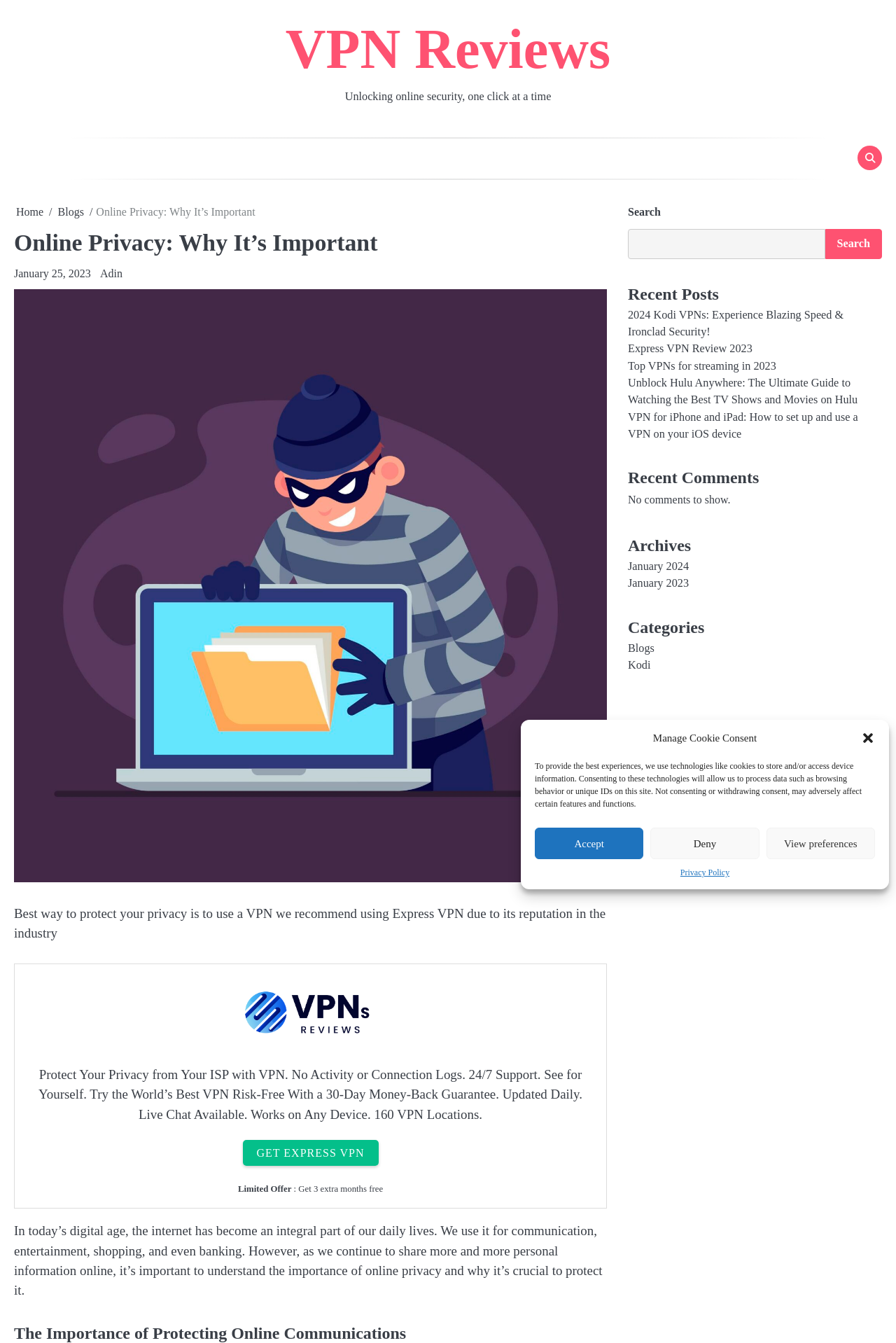Identify the bounding box coordinates of the element to click to follow this instruction: 'View recent posts'. Ensure the coordinates are four float values between 0 and 1, provided as [left, top, right, bottom].

[0.701, 0.209, 0.984, 0.228]